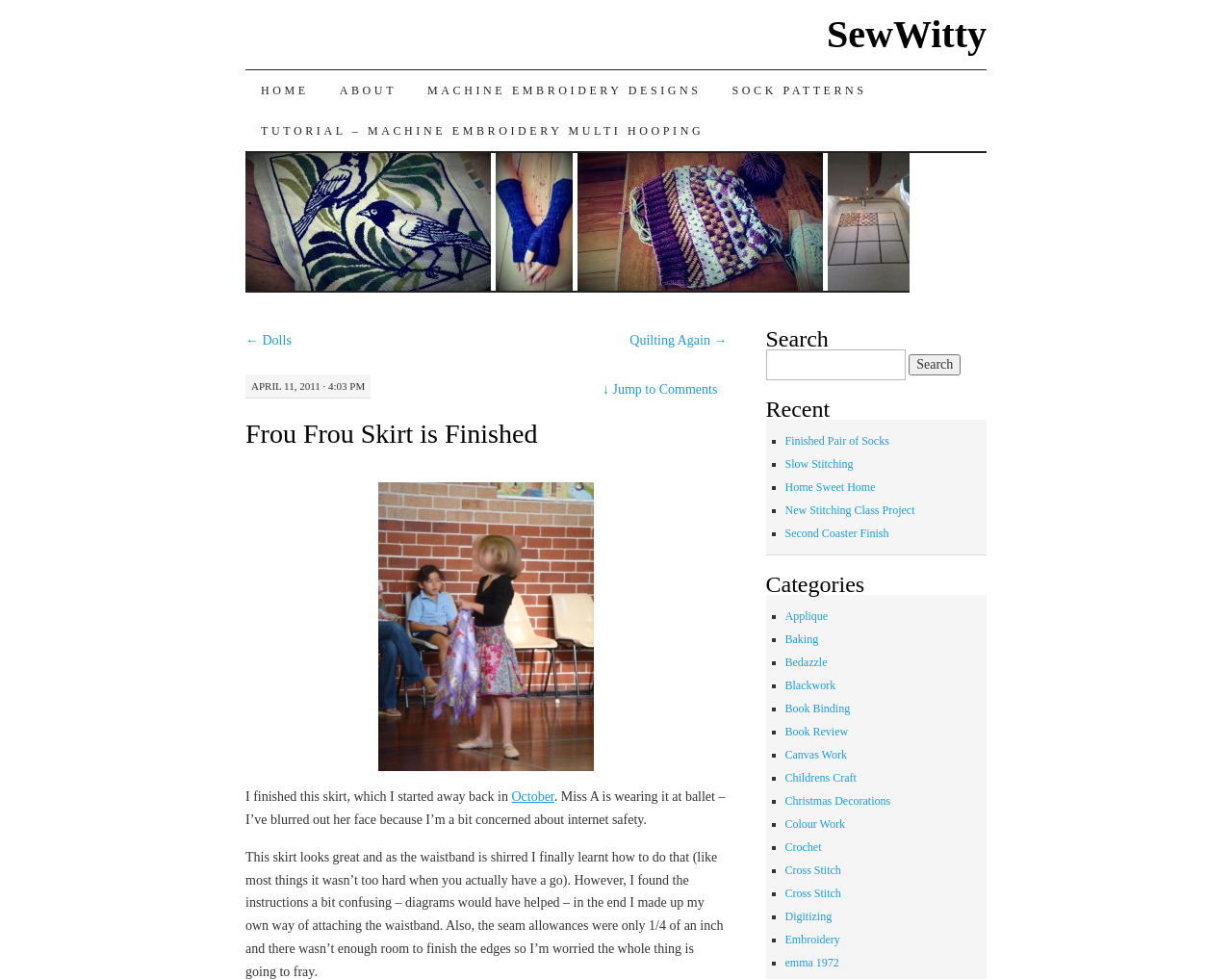Can you find the bounding box coordinates of the area I should click to execute the following instruction: "Search for something"?

[0.621, 0.357, 0.801, 0.388]